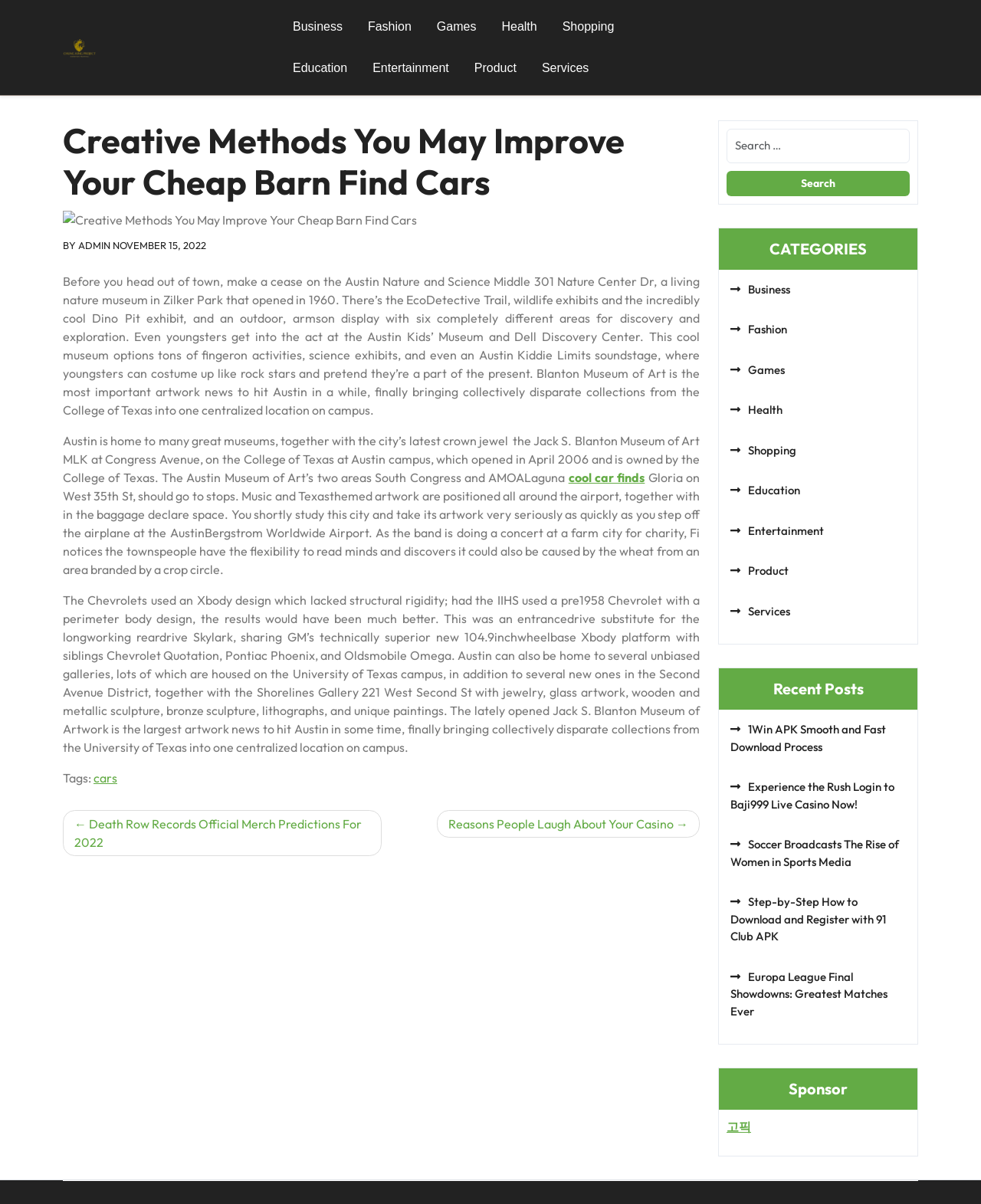Determine the bounding box coordinates for the region that must be clicked to execute the following instruction: "Click on the 'cool car finds' link".

[0.579, 0.39, 0.657, 0.403]